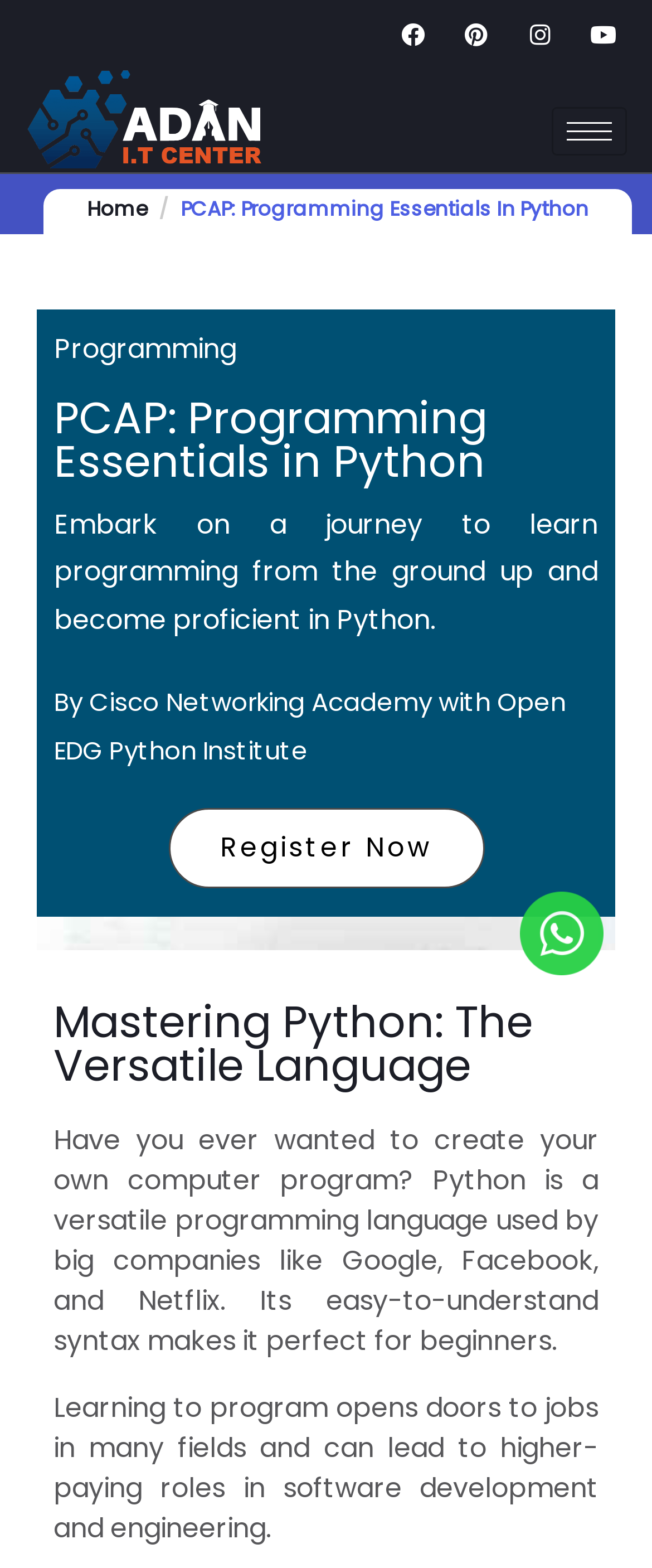Select the bounding box coordinates of the element I need to click to carry out the following instruction: "Click the hamburger-icon button".

[0.846, 0.069, 0.962, 0.1]